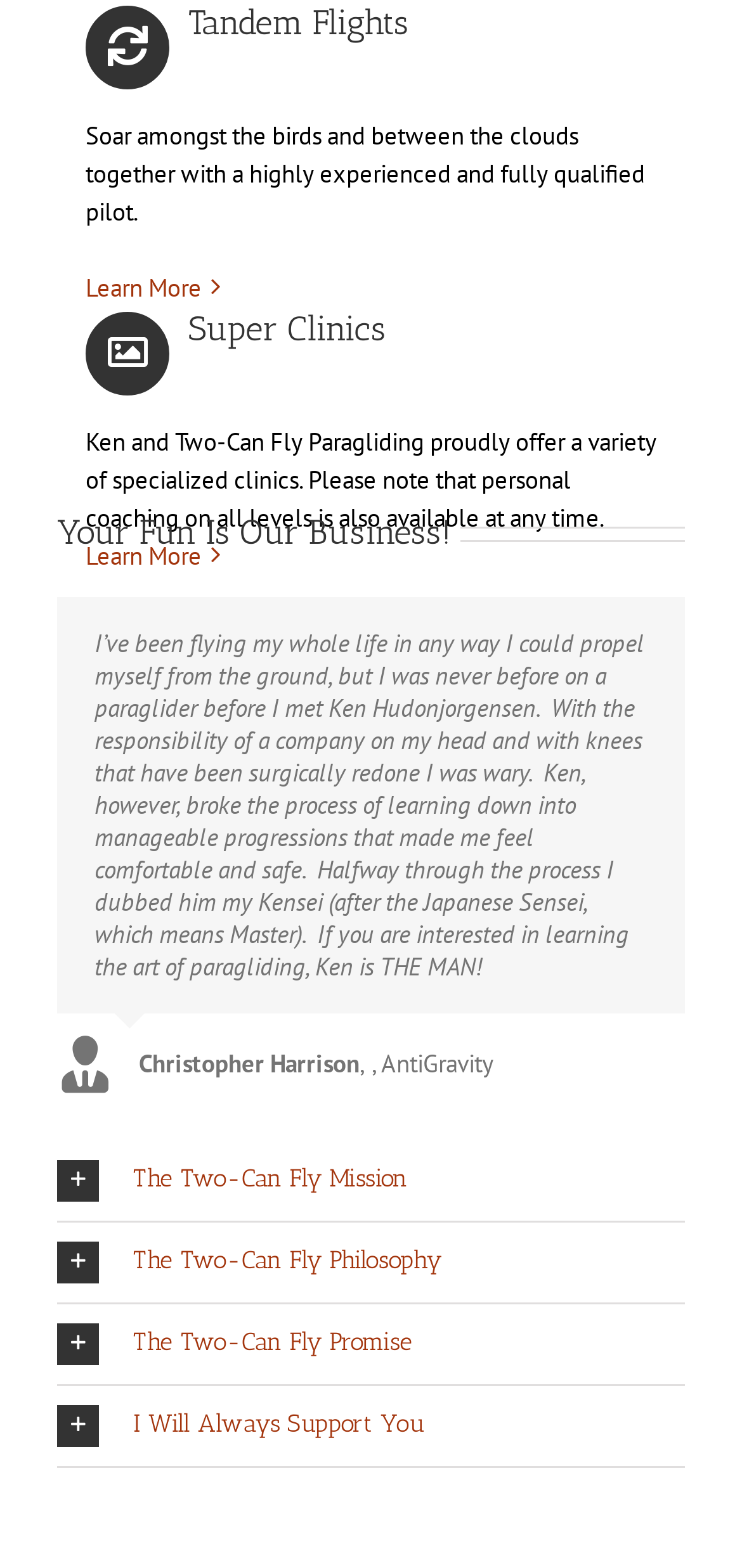Observe the image and answer the following question in detail: What is the purpose of the 'Learn More' links?

The 'Learn More' links are likely used to provide more information about the services or programs offered by Two-Can Fly, such as the tandem flights and super clinics, allowing users to learn more about these services and potentially sign up for them.